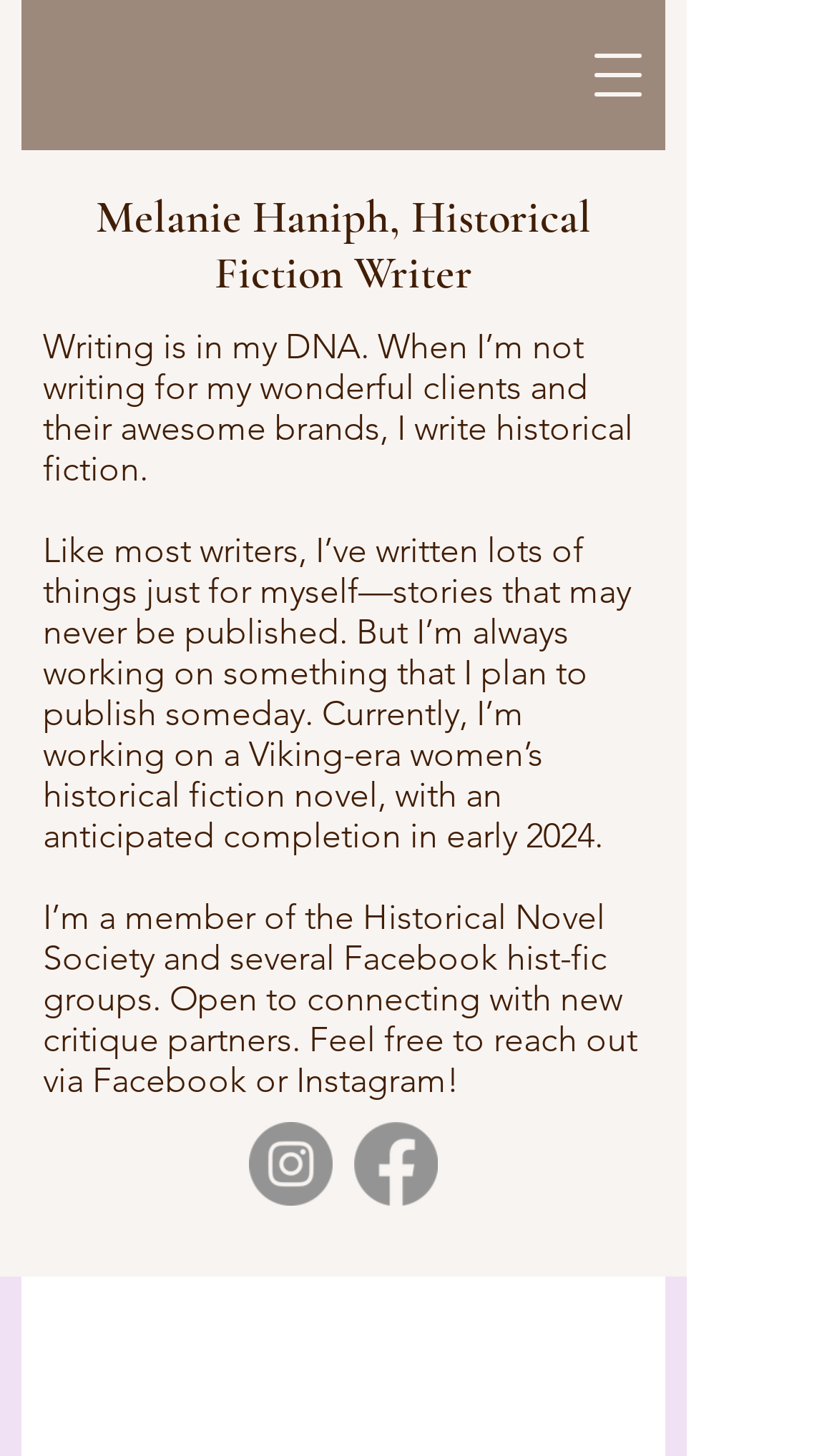What is the author's membership?
Provide a detailed and well-explained answer to the question.

The webpage mentions that the author is a member of the Historical Novel Society, as stated in the StaticText element, which provides information about the author's background and interests.